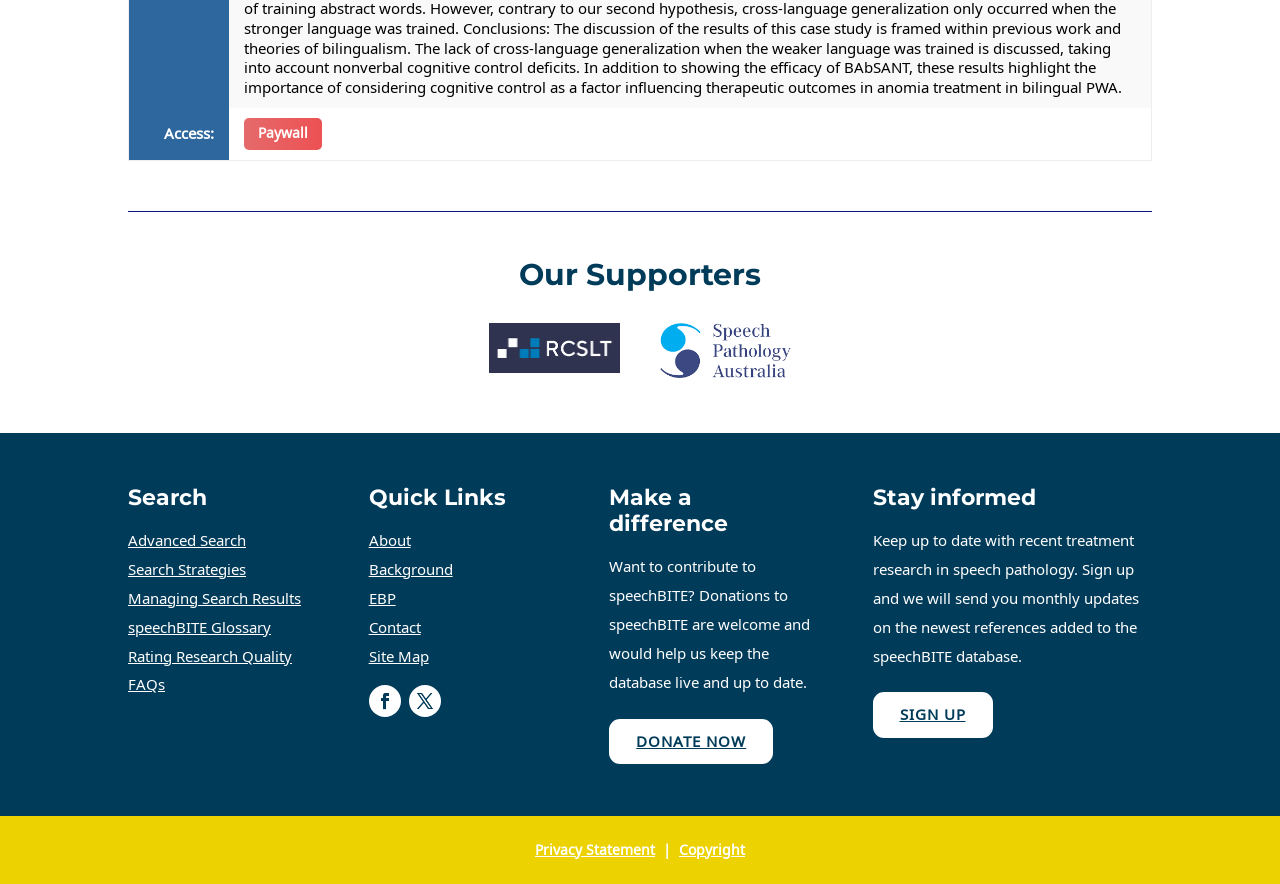Predict the bounding box coordinates of the UI element that matches this description: "FAQs". The coordinates should be in the format [left, top, right, bottom] with each value between 0 and 1.

[0.1, 0.763, 0.129, 0.786]